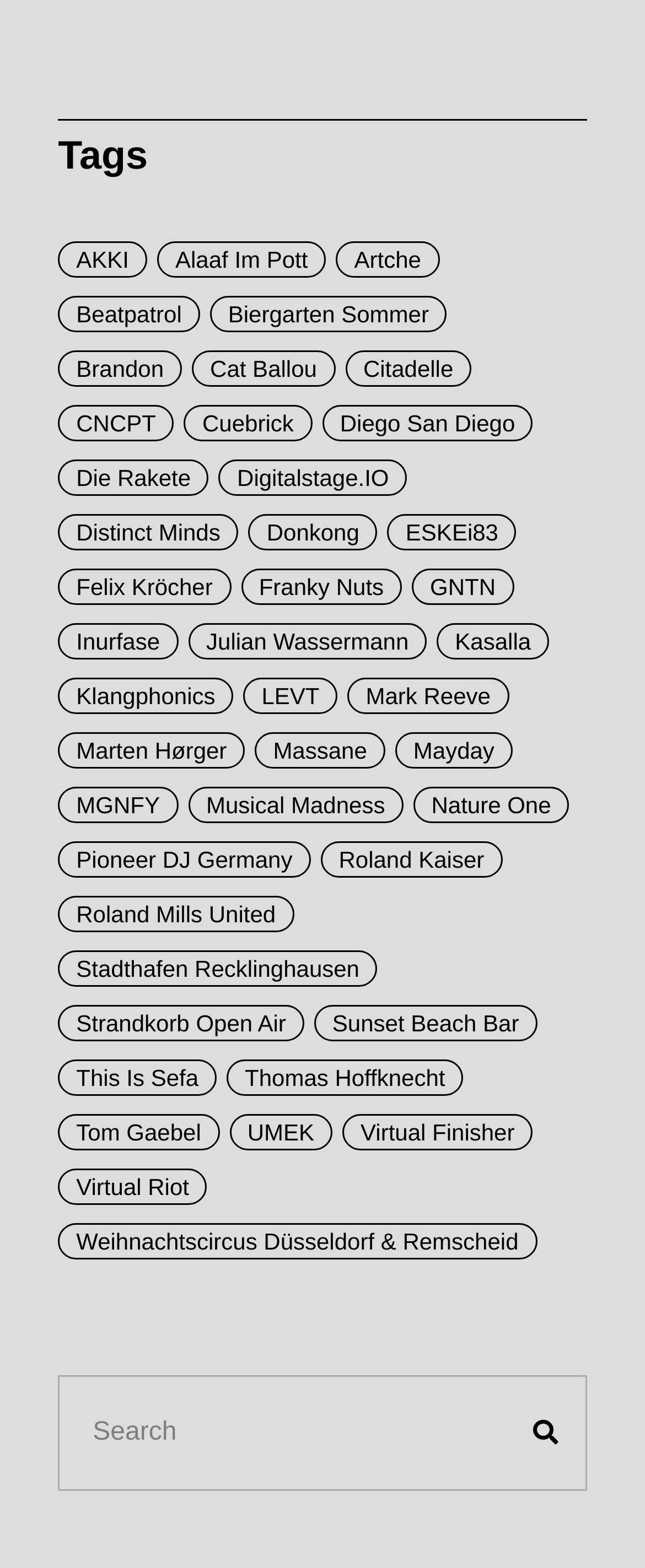Please identify the bounding box coordinates of the area that needs to be clicked to follow this instruction: "Search for a tag".

[0.09, 0.877, 0.91, 0.951]